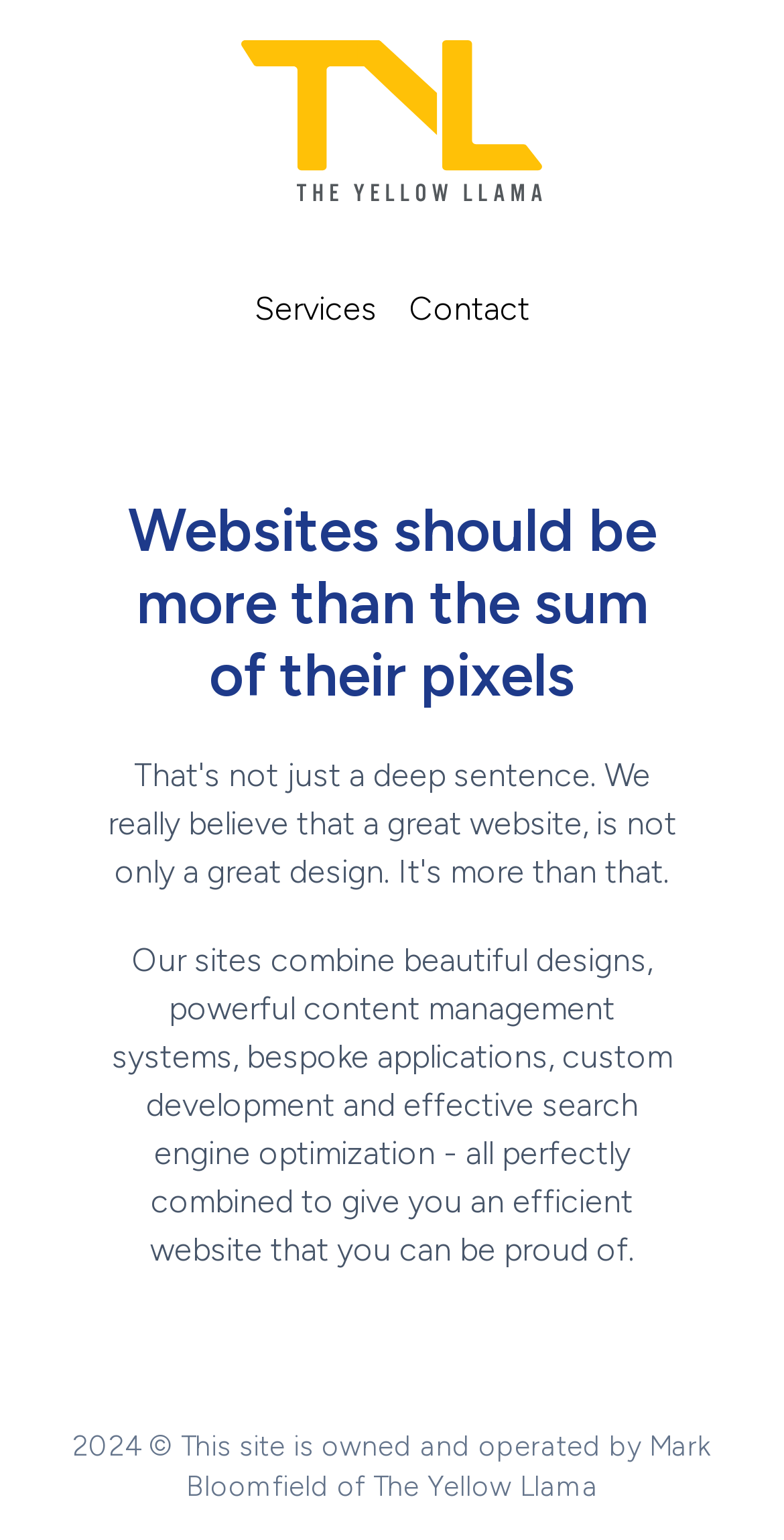Can you determine the main header of this webpage?

Websites should be more than the sum of their pixels